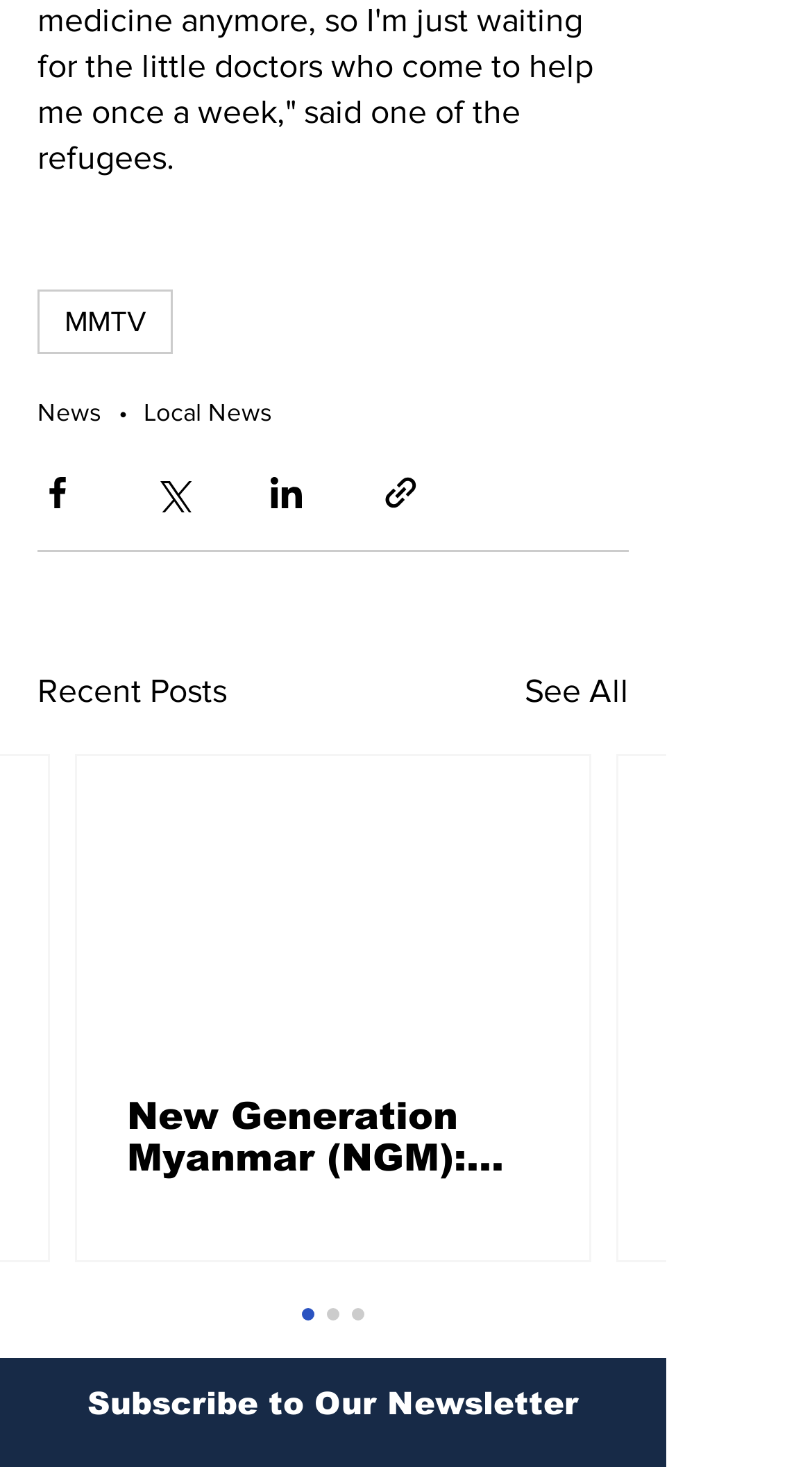Given the element description "title="INZ"" in the screenshot, predict the bounding box coordinates of that UI element.

None